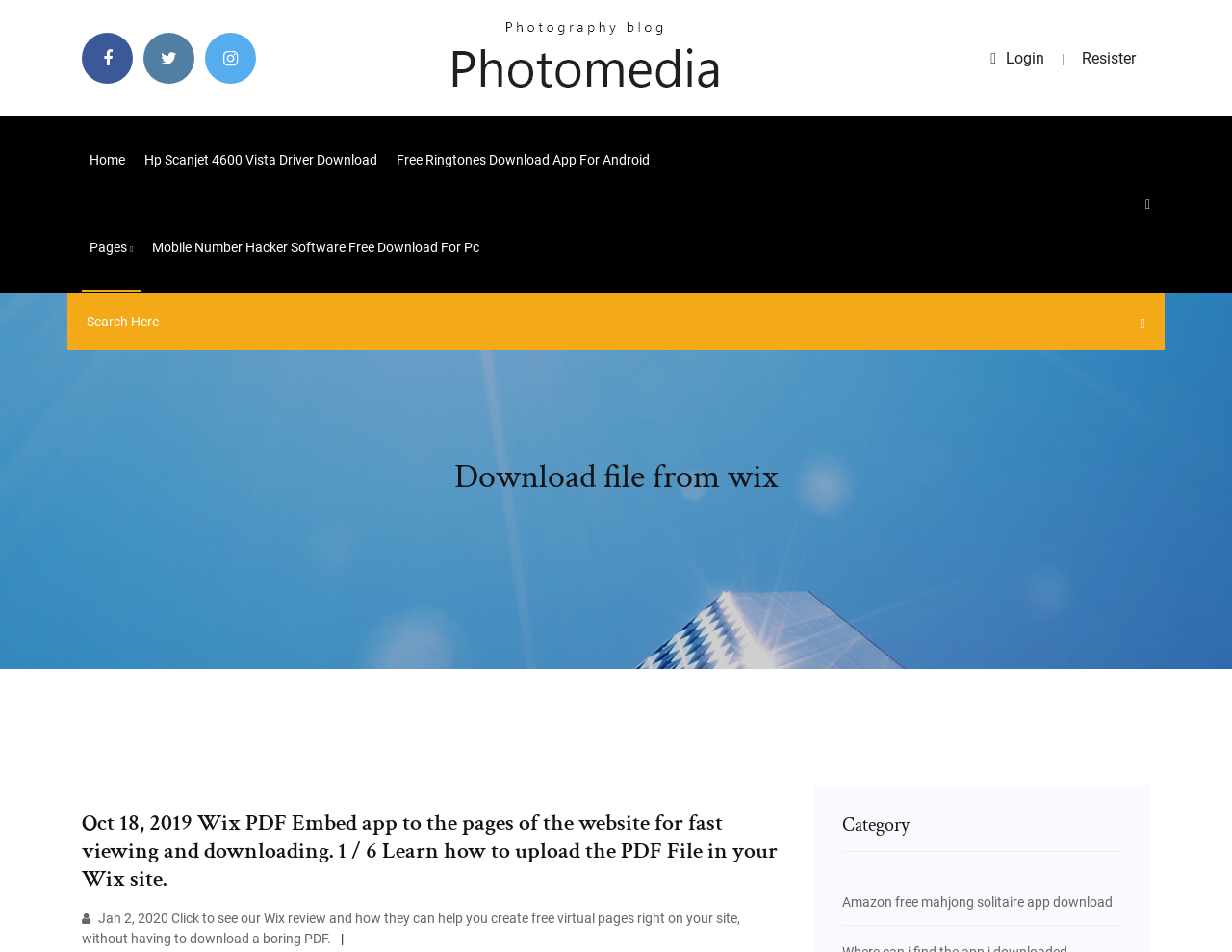Provide a brief response using a word or short phrase to this question:
How many links are available on the webpage?

12